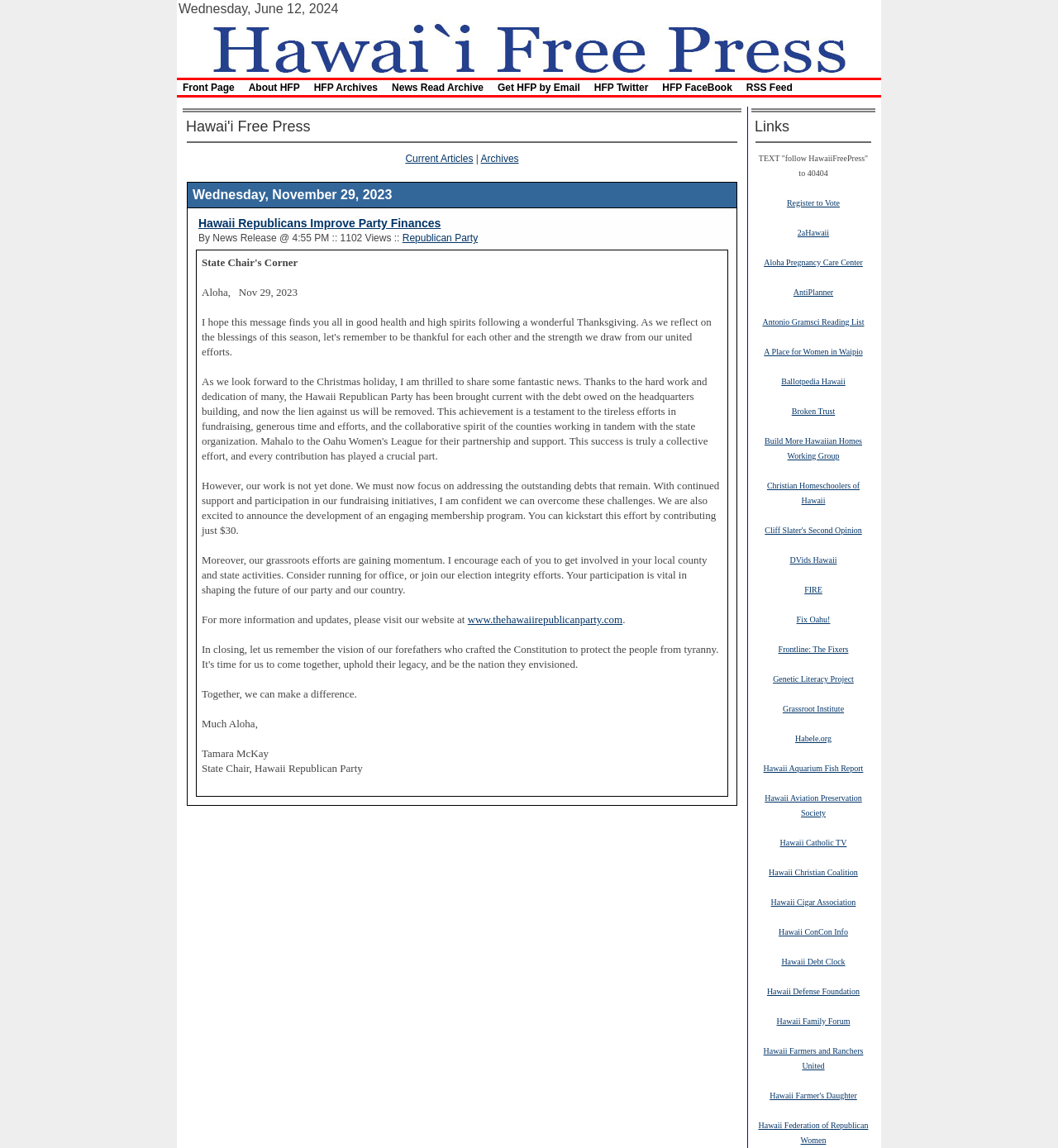Please identify the bounding box coordinates of the clickable area that will fulfill the following instruction: "Read more about 'State Chair's Corner'". The coordinates should be in the format of four float numbers between 0 and 1, i.e., [left, top, right, bottom].

[0.184, 0.216, 0.69, 0.695]